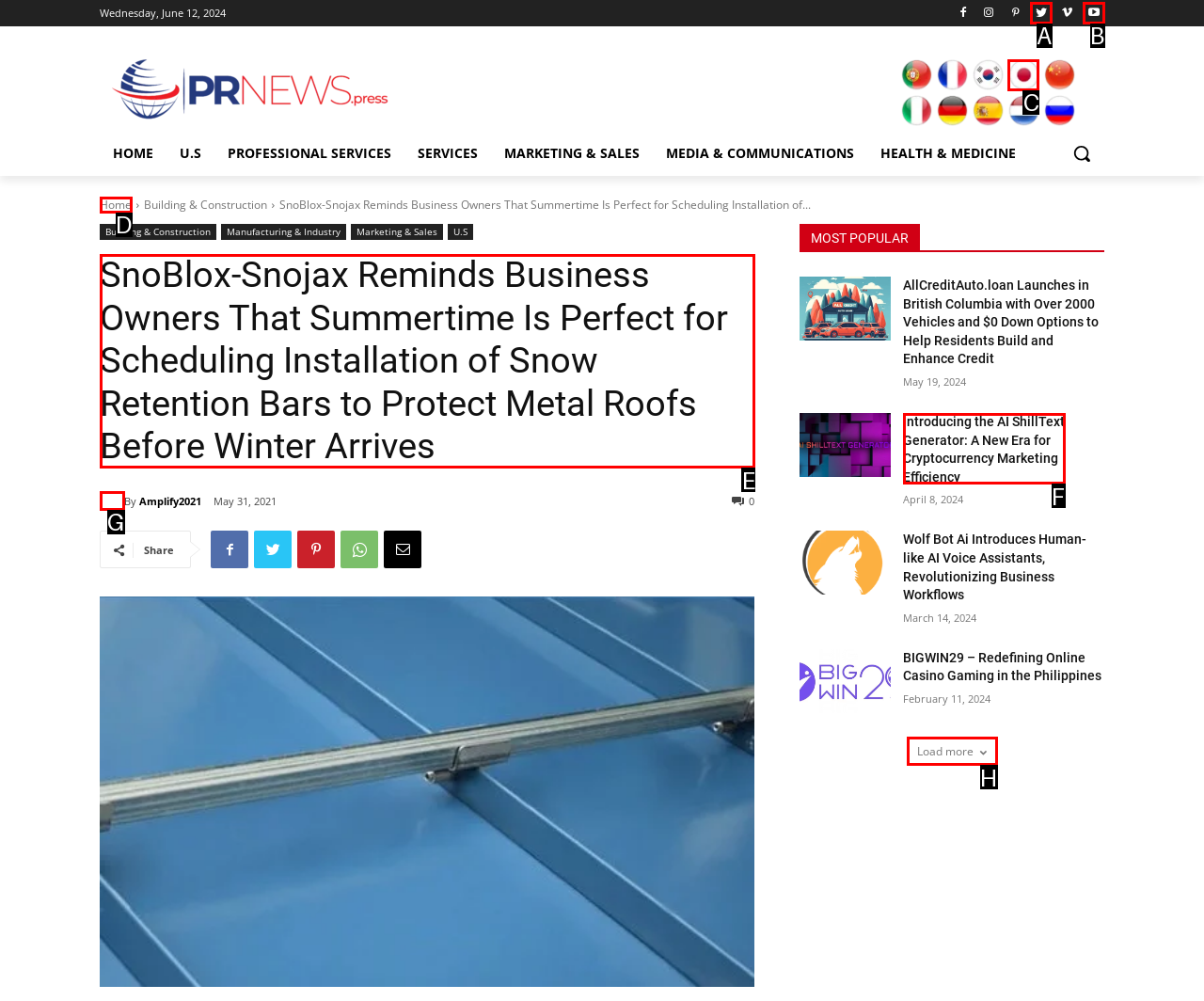Determine which HTML element I should select to execute the task: View the 'SnoBlox-Snojax Reminds Business Owners That Summertime Is Perfect for Scheduling Installation of Snow Retention Bars to Protect Metal Roofs Before Winter Arrives' article
Reply with the corresponding option's letter from the given choices directly.

E